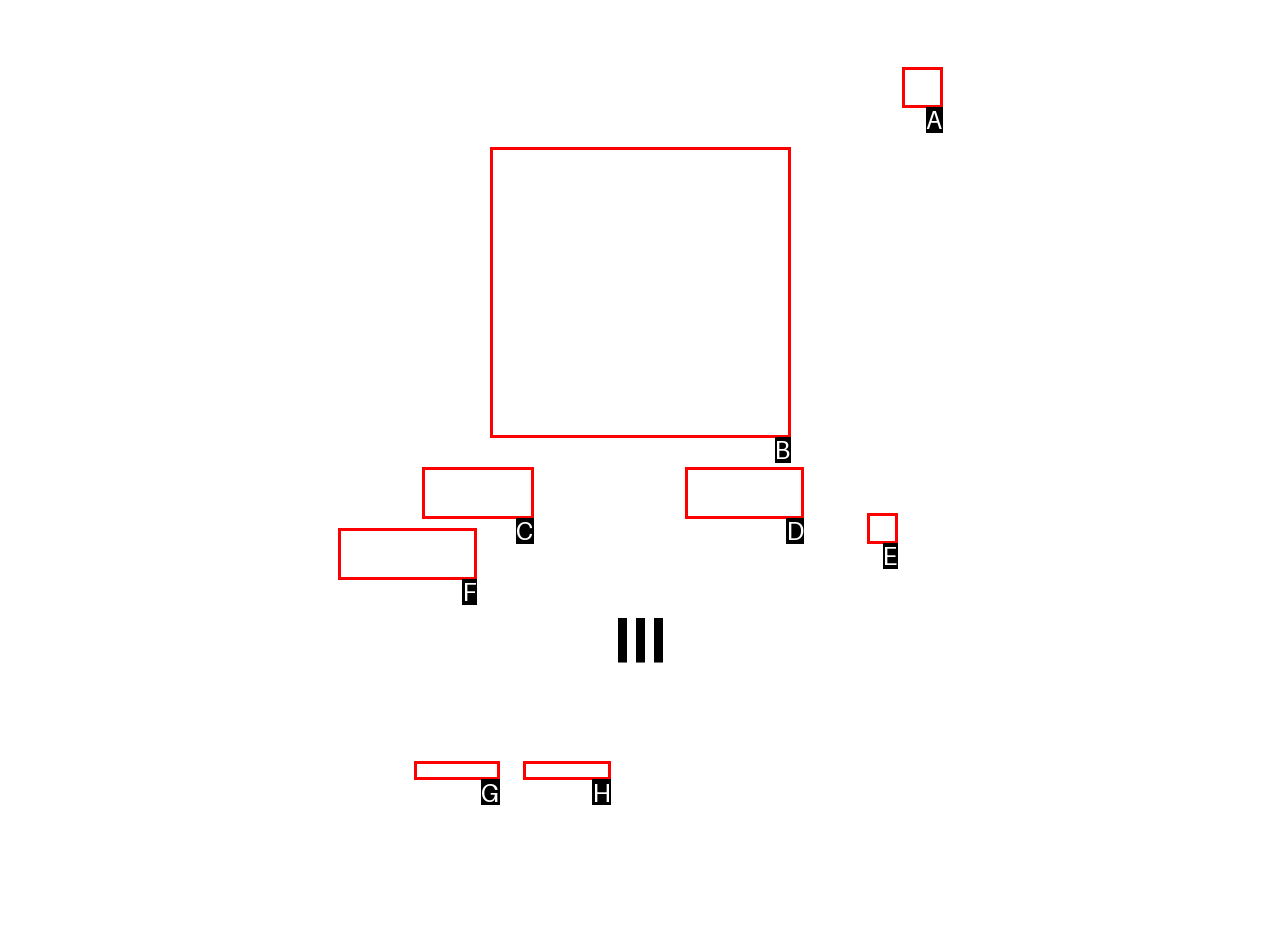Determine the letter of the element to click to accomplish this task: Visit the author's page. Respond with the letter.

H